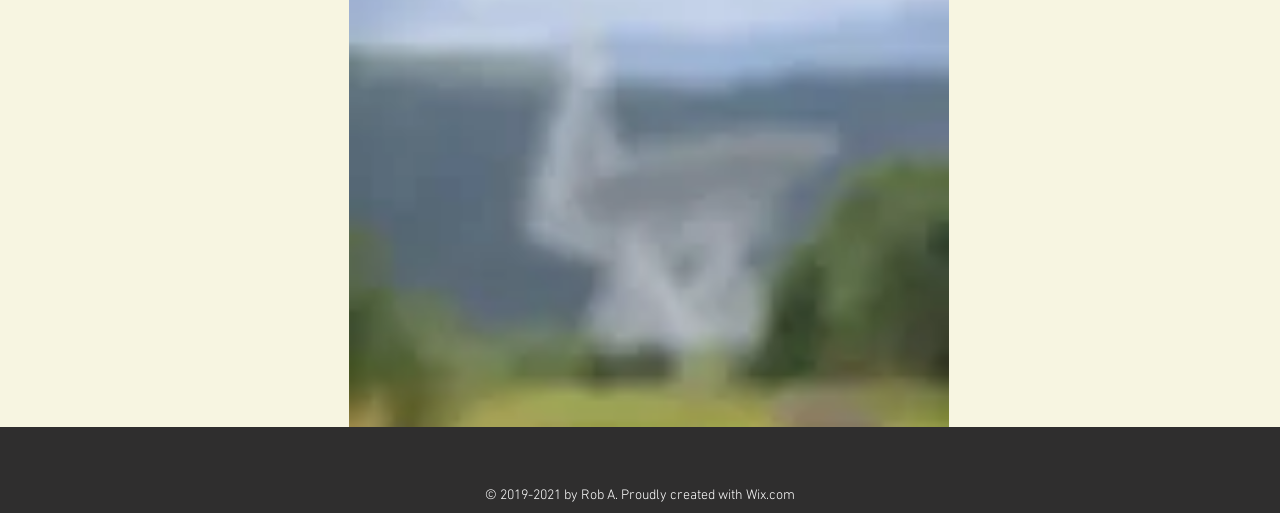Analyze the image and deliver a detailed answer to the question: What is the website builder?

I found the website builder by looking at the link element with the text 'Wix.com' which is located at the bottom of the page, next to the copyright information.